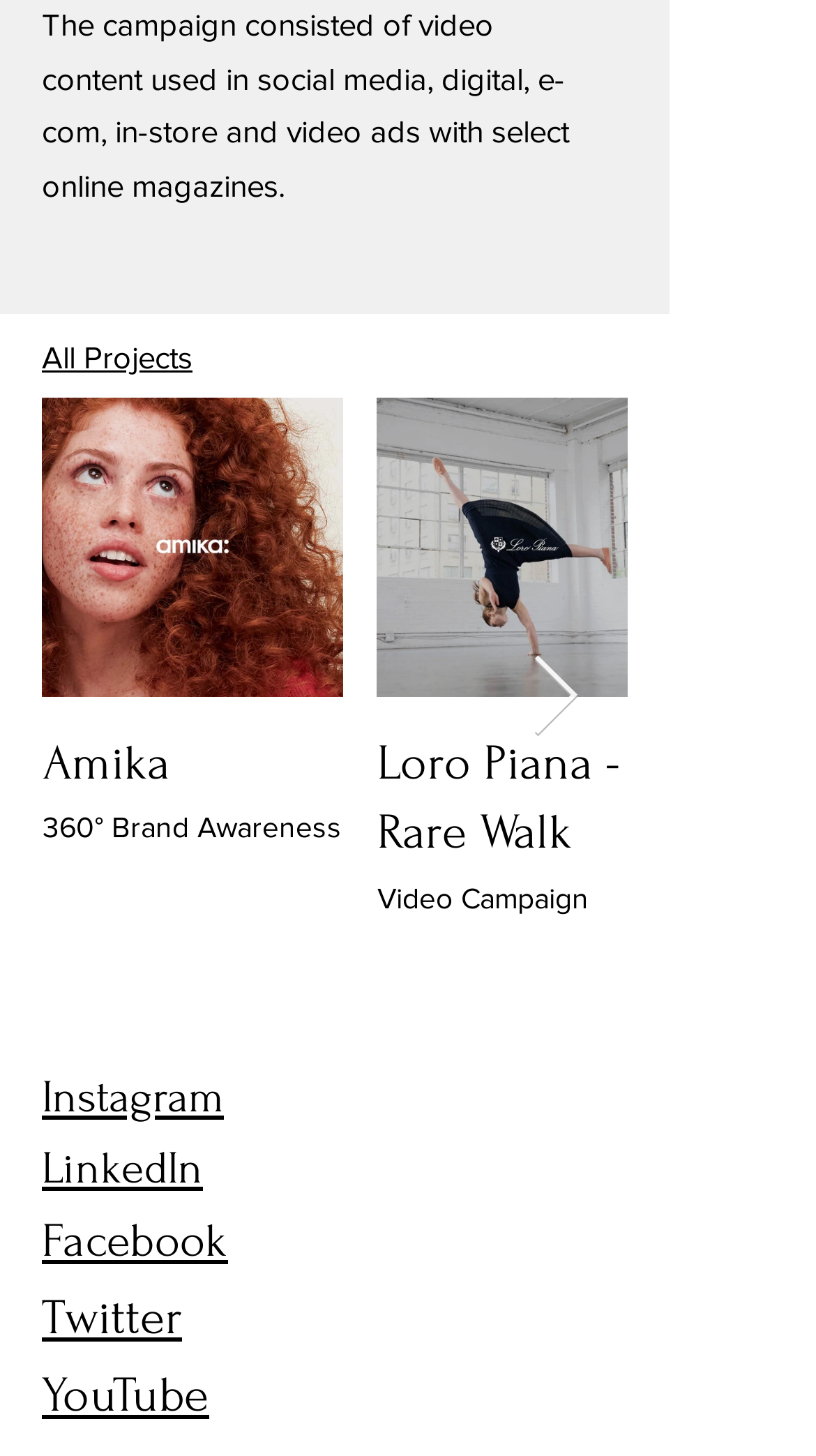How many projects are displayed?
Please respond to the question thoroughly and include all relevant details.

I counted the number of project descriptions and images on the webpage, and there are two projects displayed.